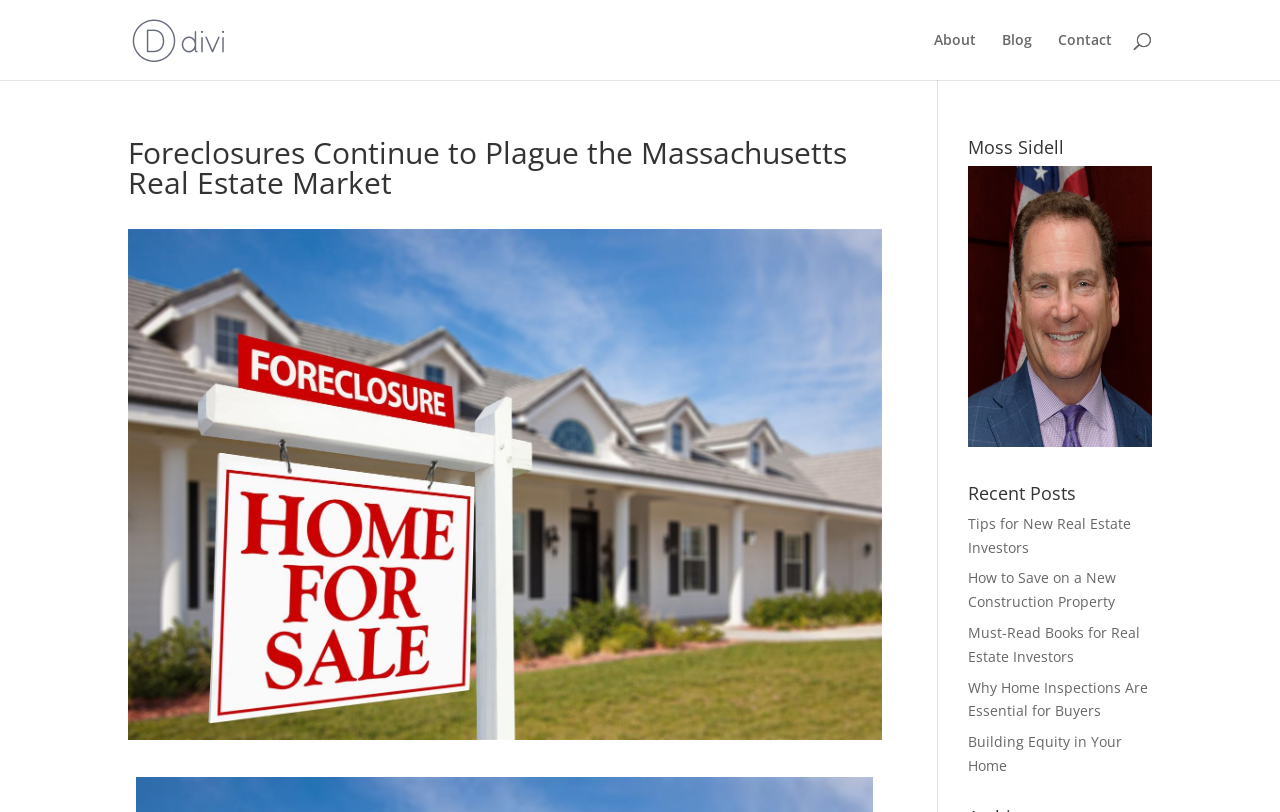Locate the headline of the webpage and generate its content.

Foreclosures Continue to Plague the Massachusetts Real Estate Market